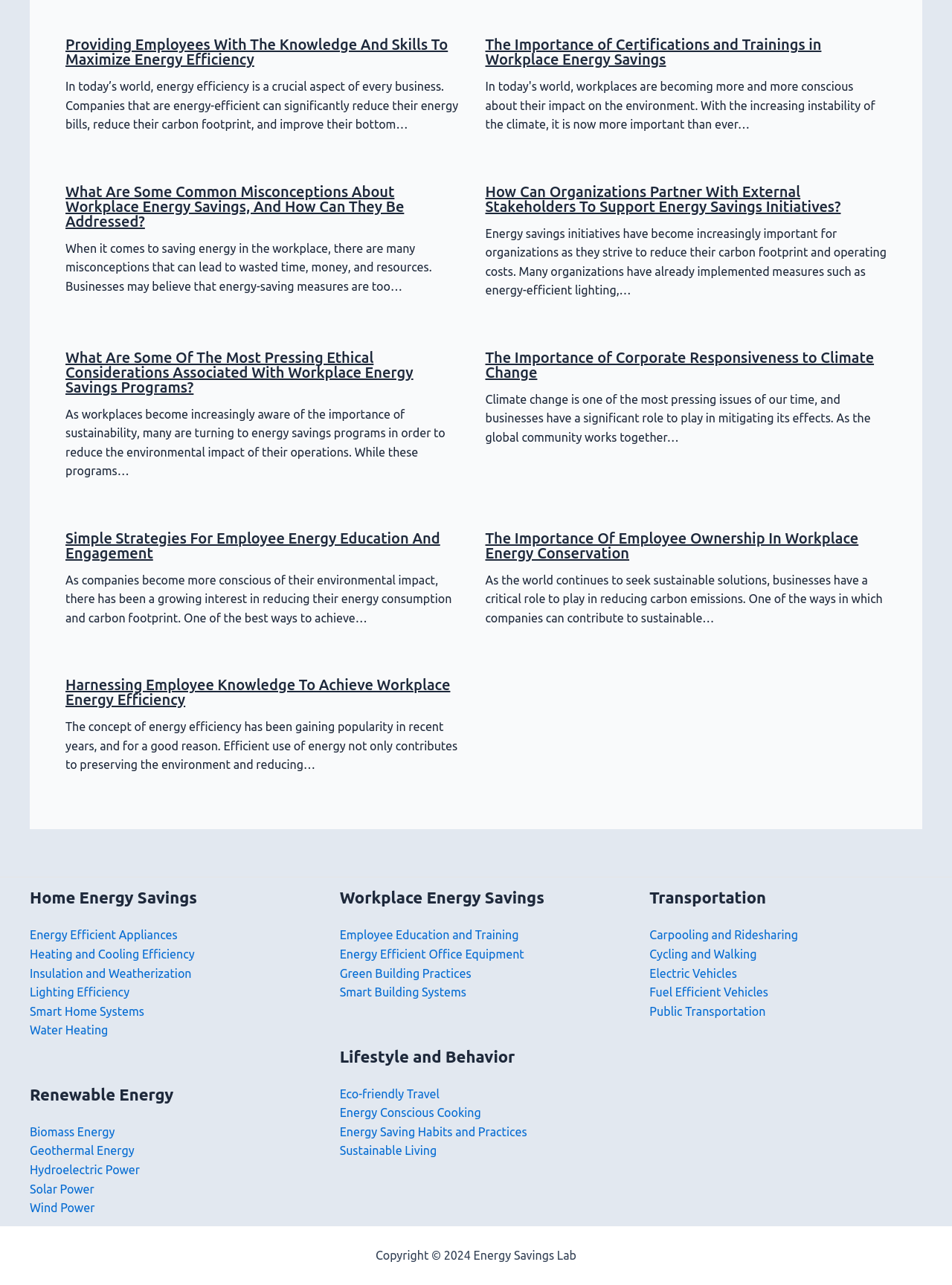Please provide a brief answer to the question using only one word or phrase: 
What is the copyright year mentioned at the bottom of the webpage?

2024